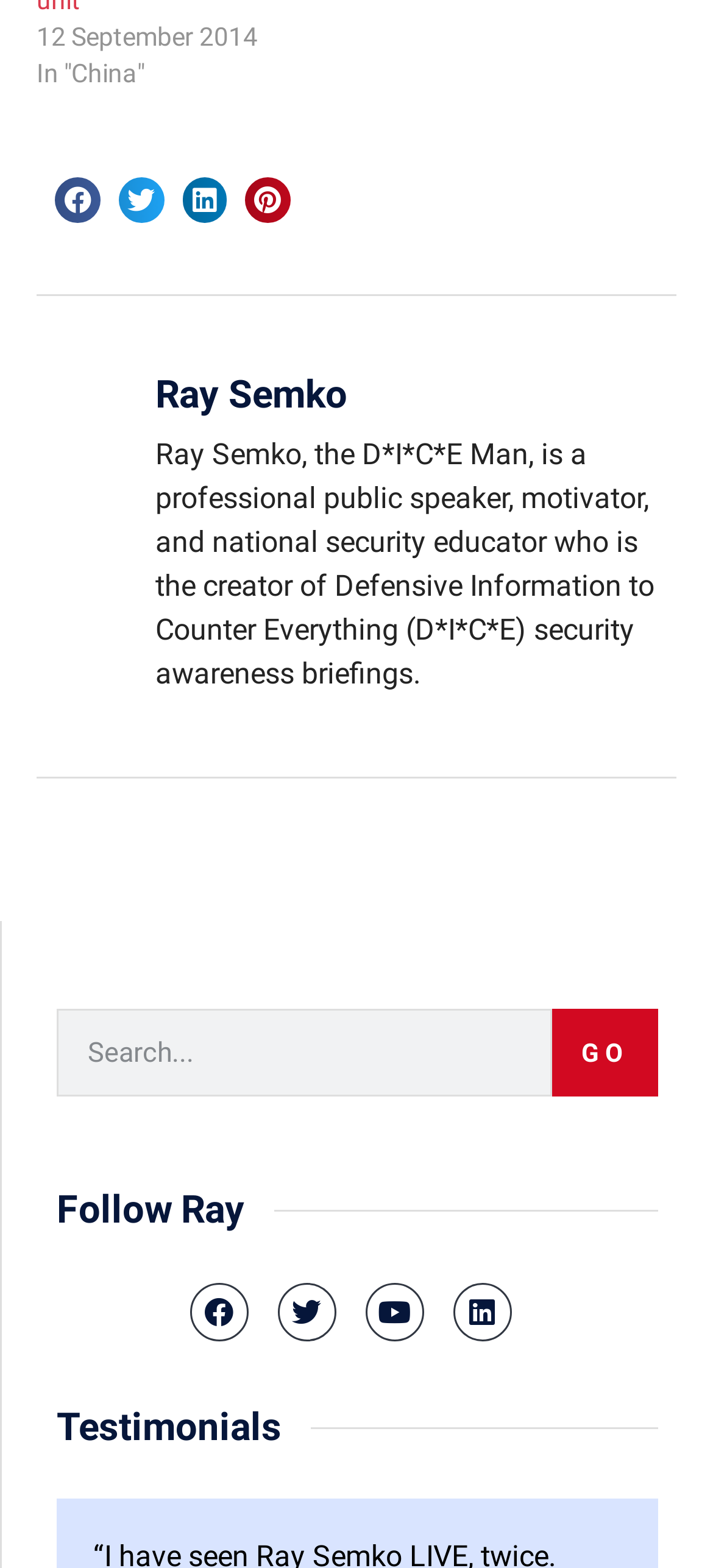Answer the question with a single word or phrase: 
What is the name of the security awareness briefings created by Ray Semko?

D*I*C*E